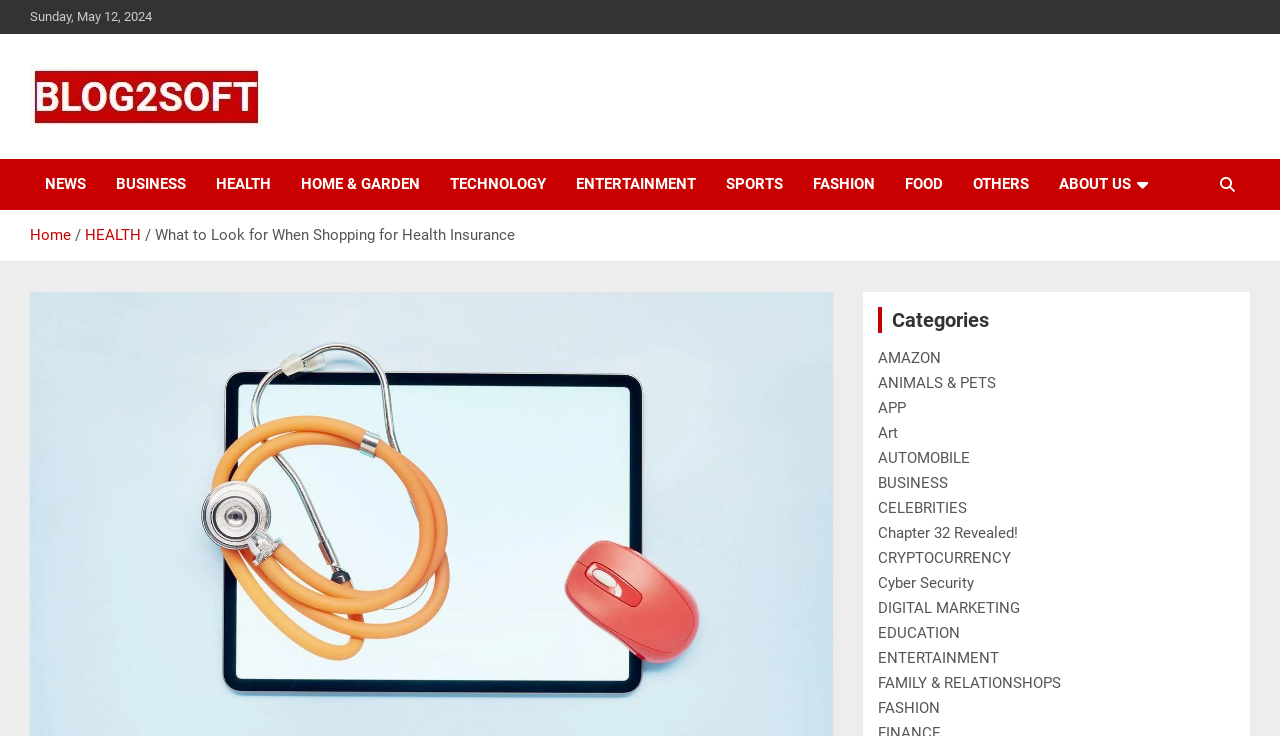Please determine the bounding box coordinates for the element that should be clicked to follow these instructions: "Visit the ABOUT US page".

[0.816, 0.216, 0.909, 0.286]